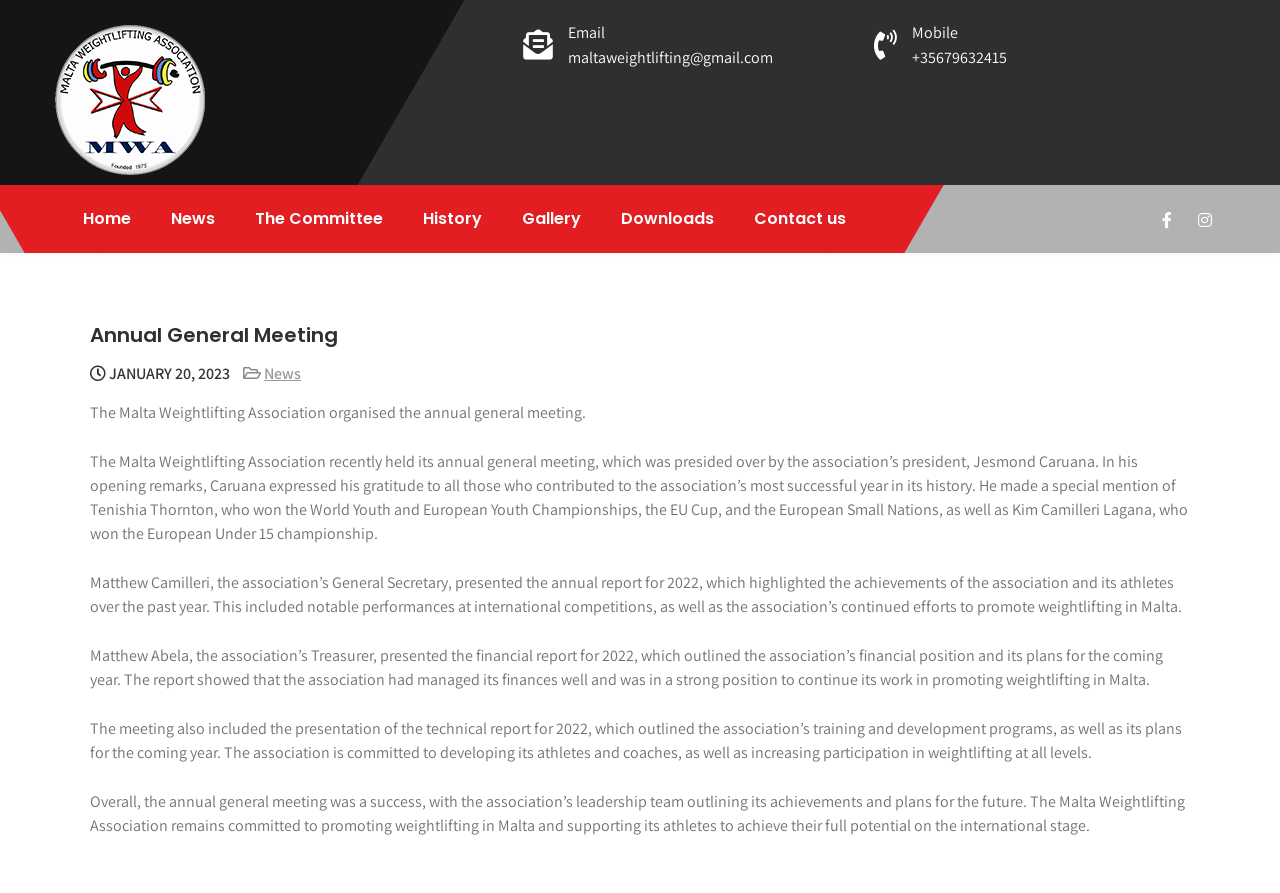Could you locate the bounding box coordinates for the section that should be clicked to accomplish this task: "Read about the committee".

[0.185, 0.207, 0.313, 0.283]